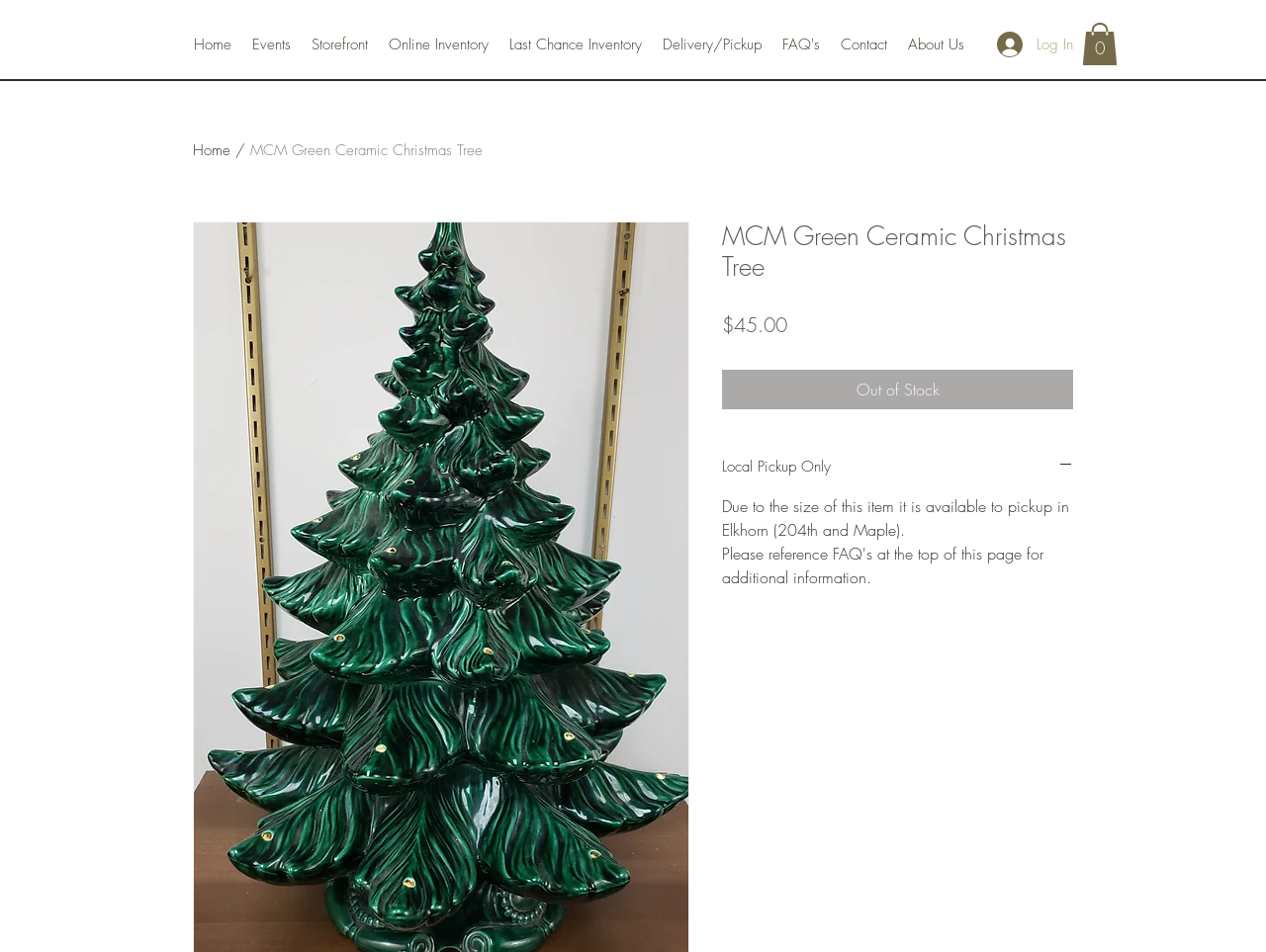Find the bounding box coordinates of the area to click in order to follow the instruction: "Check the product price".

[0.57, 0.328, 0.622, 0.356]